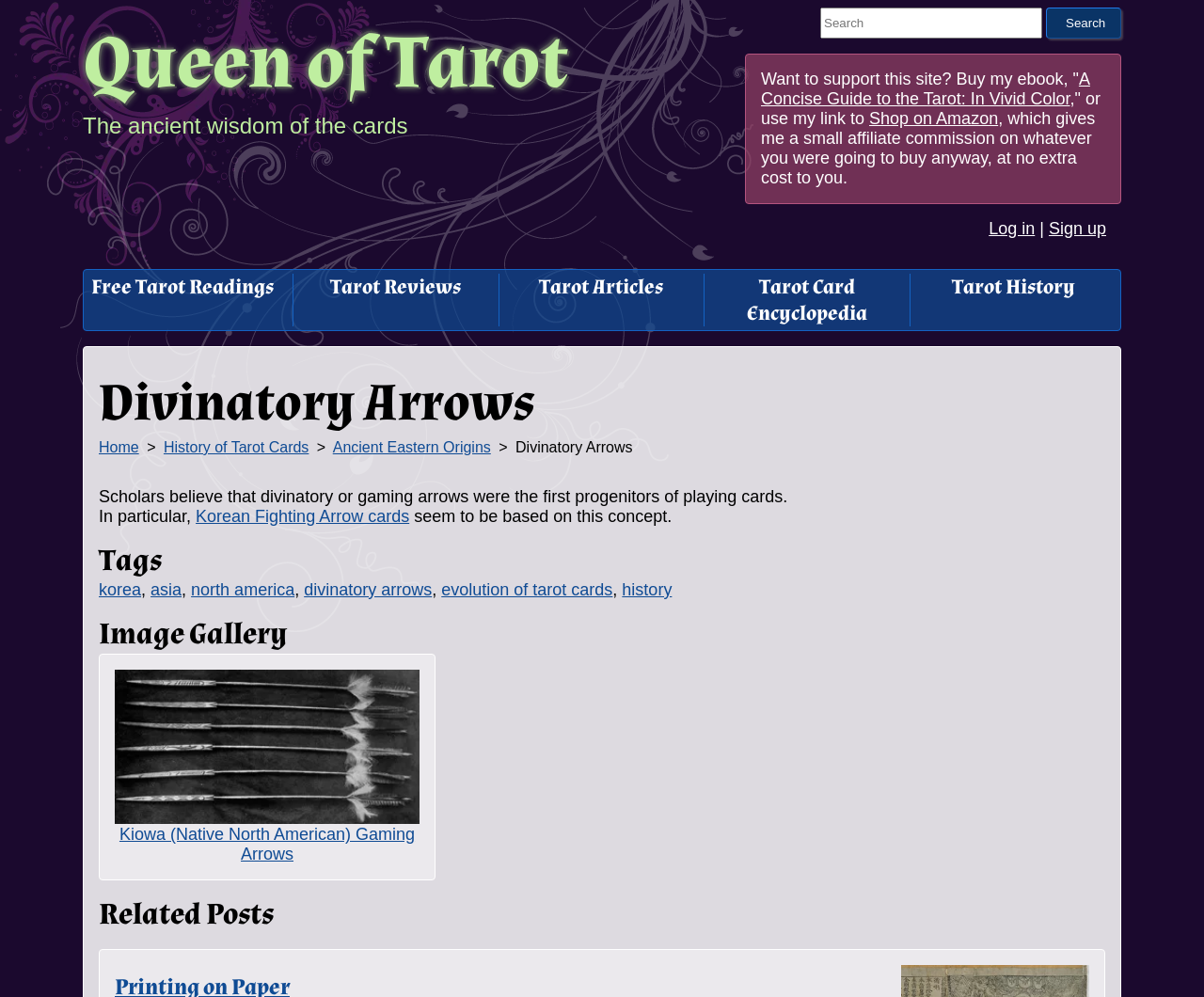Please locate the bounding box coordinates of the region I need to click to follow this instruction: "View the image of Kiowa Gaming Arrows".

[0.095, 0.672, 0.348, 0.827]